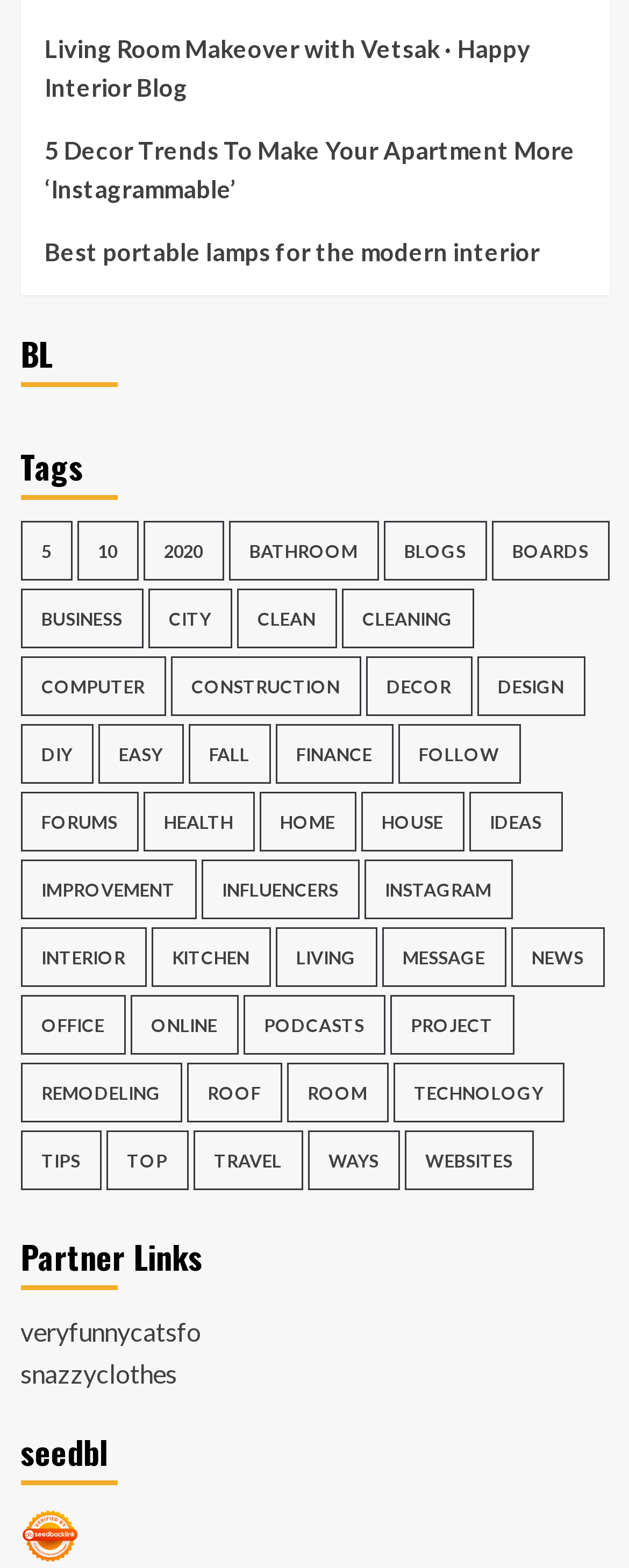Find the bounding box coordinates for the area that must be clicked to perform this action: "Read the 'Home' section".

[0.412, 0.505, 0.565, 0.543]